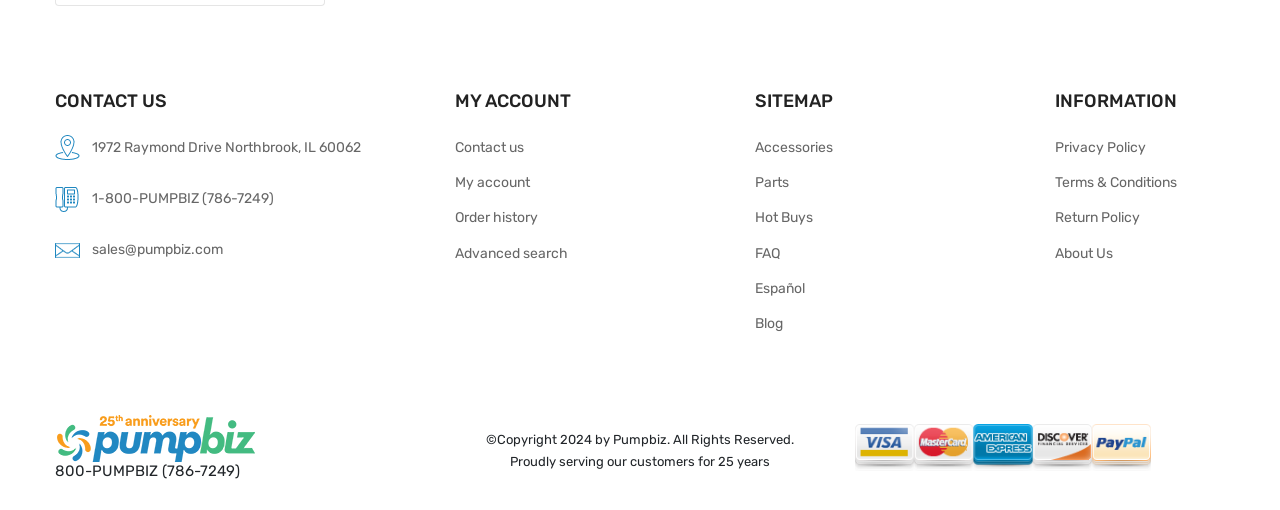What is the name of the company?
Please answer the question with as much detail as possible using the screenshot.

I found the name of the company by looking at the various elements on the page that mention 'Pumpbiz', such as the copyright notice at the bottom of the page that says '©Copyright 2024 by Pumpbiz. All Rights Reserved.'